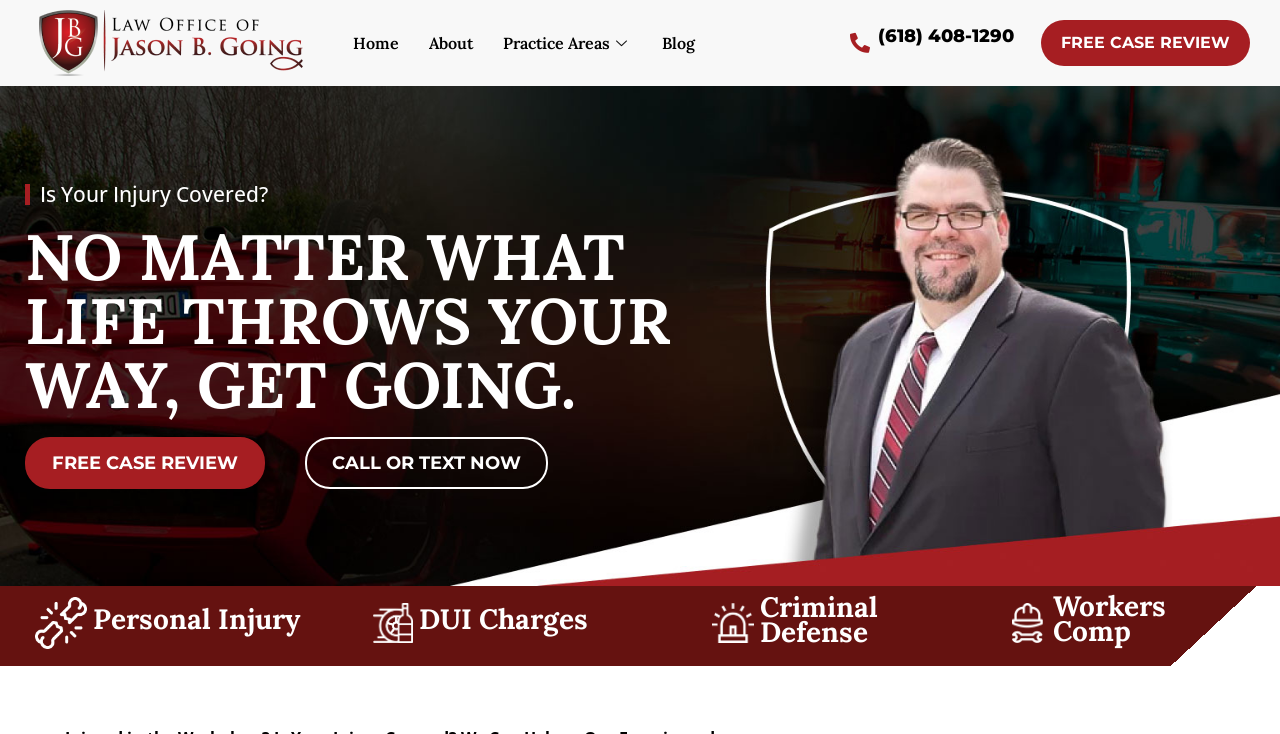Locate the bounding box coordinates of the element's region that should be clicked to carry out the following instruction: "Request a 'FREE CASE REVIEW'". The coordinates need to be four float numbers between 0 and 1, i.e., [left, top, right, bottom].

[0.814, 0.027, 0.977, 0.09]